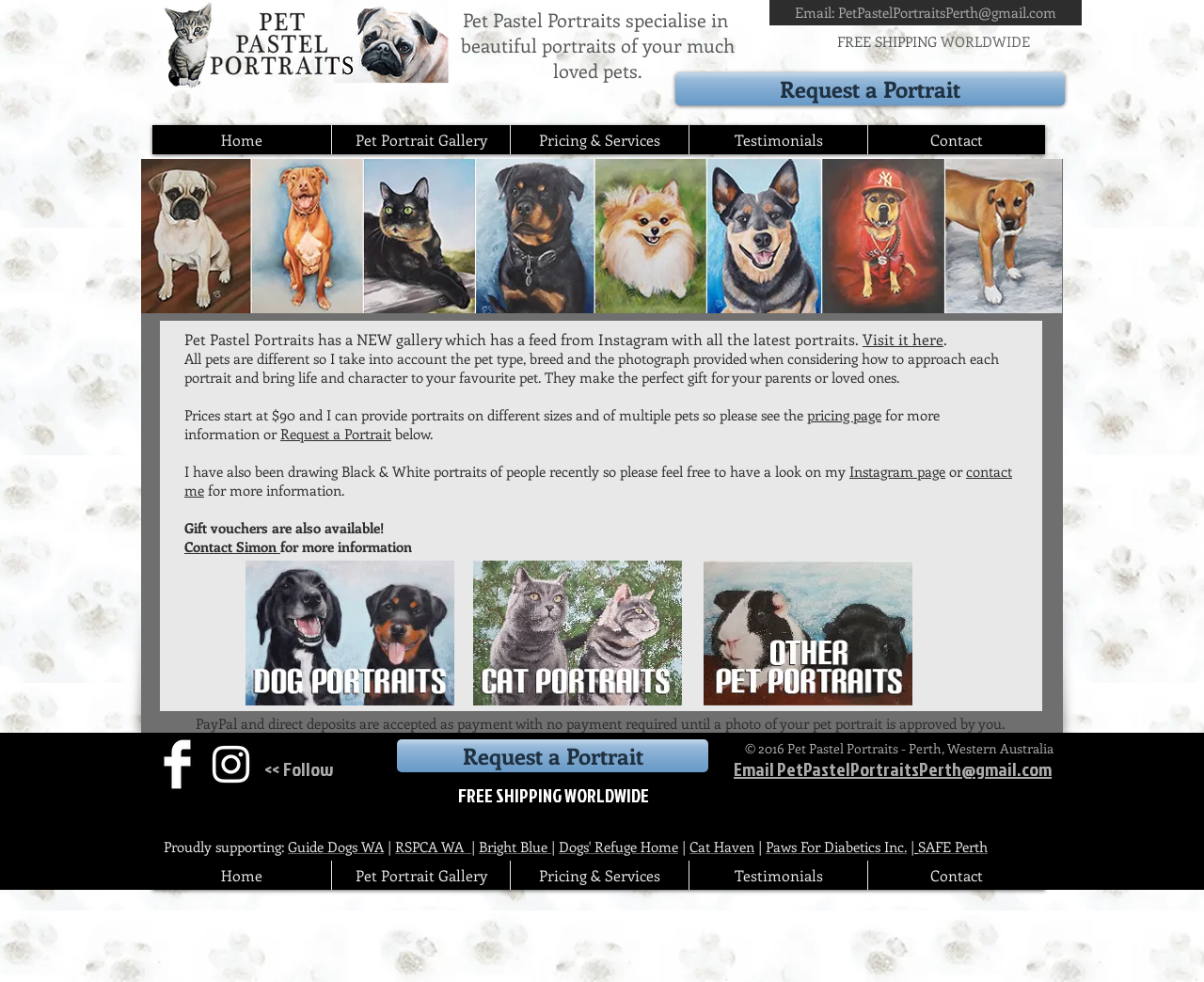Are gift vouchers available?
Answer the question with a detailed explanation, including all necessary information.

The website mentions 'Gift vouchers are also available!' in the main content section, indicating that users can purchase gift vouchers for pet portraits.